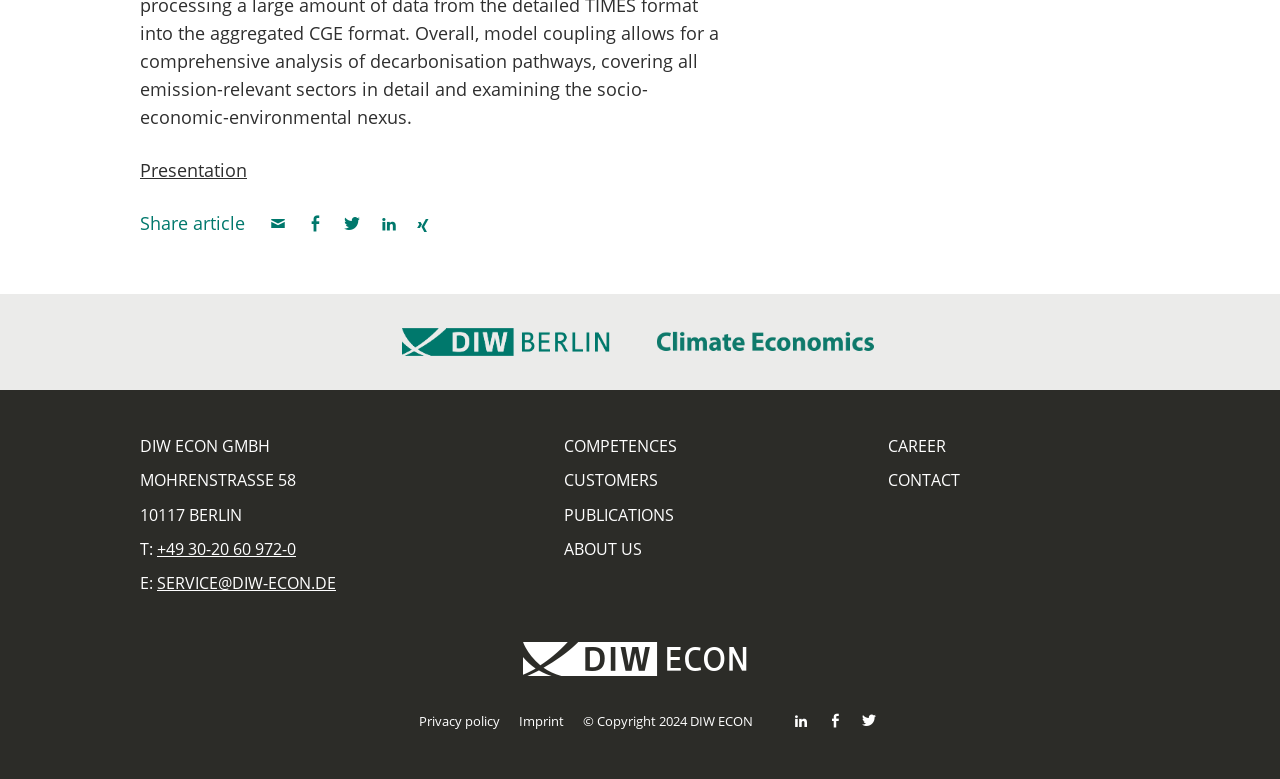Could you highlight the region that needs to be clicked to execute the instruction: "Check the 'Privacy policy'"?

[0.327, 0.914, 0.391, 0.937]